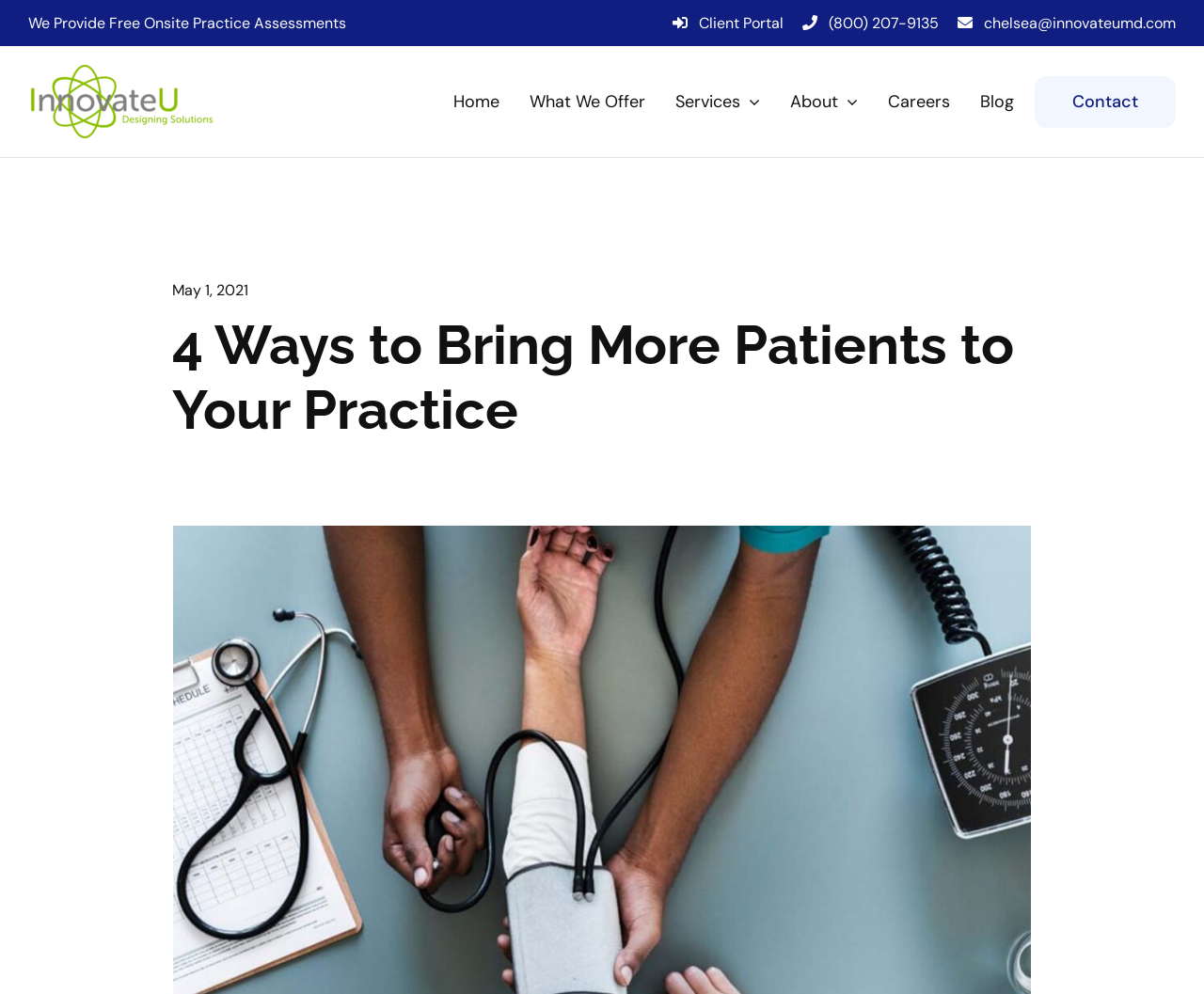Provide the bounding box coordinates of the area you need to click to execute the following instruction: "Click the 'What We Offer' link".

[0.432, 0.077, 0.544, 0.127]